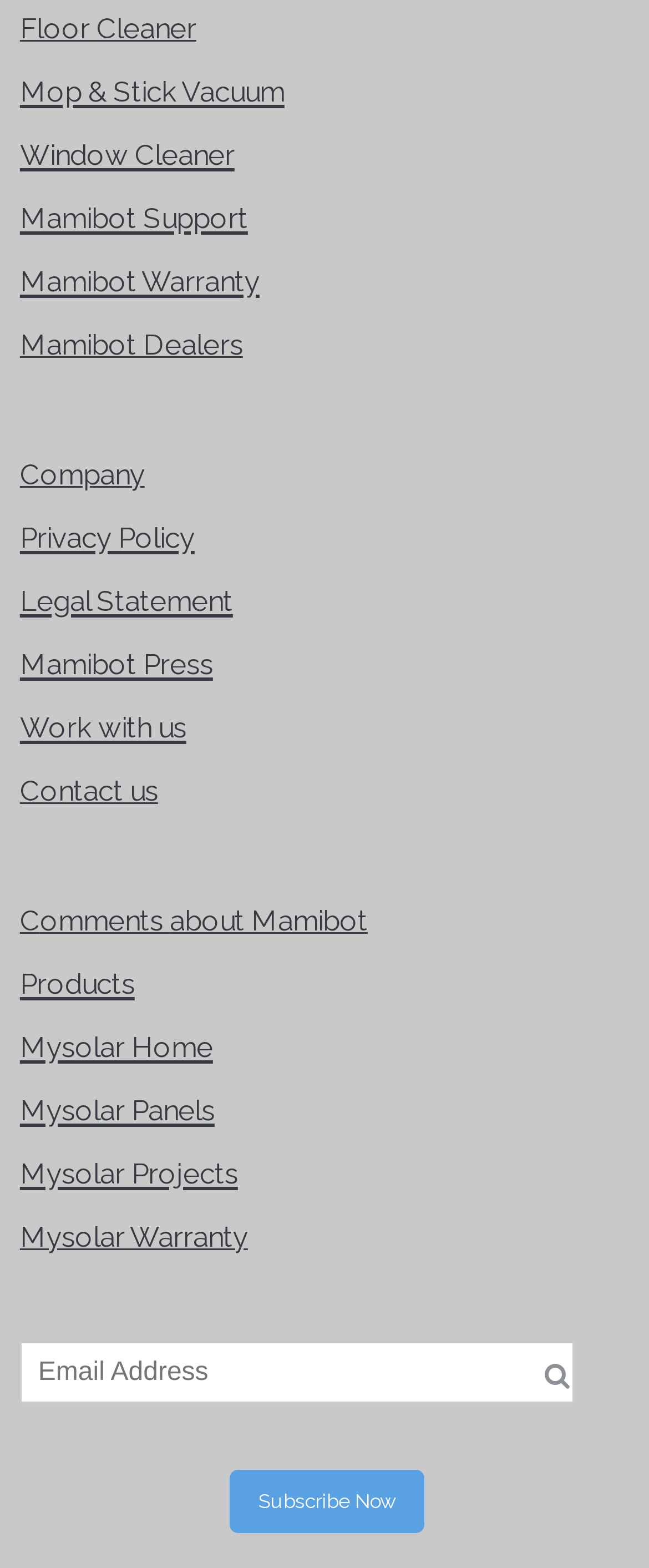Please use the details from the image to answer the following question comprehensively:
What is the main category of products offered by Mamibot?

Based on the webpage, the main category of products offered by Mamibot is Floor Cleaner, which is indicated by the heading 'Floor Cleaner' at the top of the webpage.